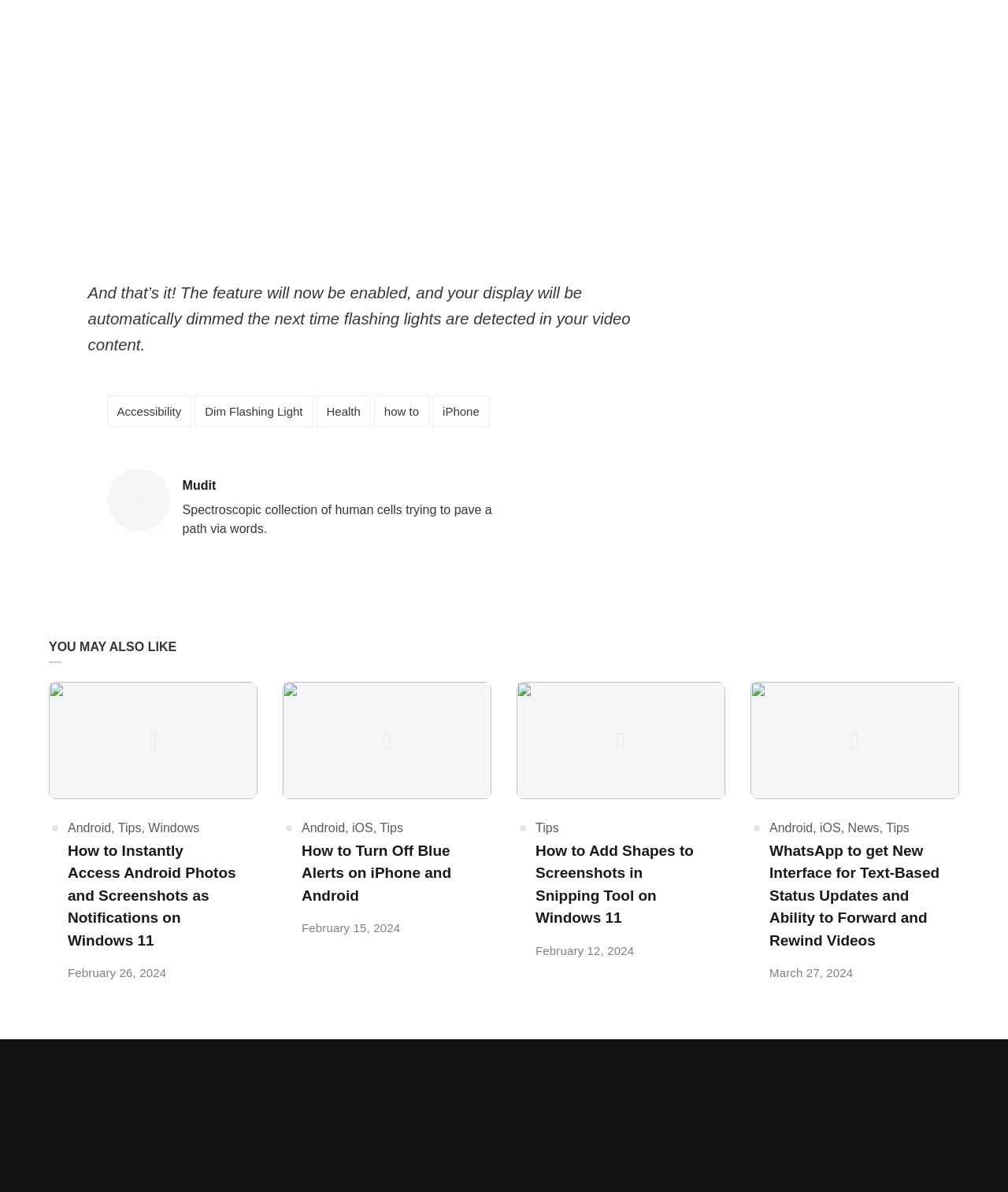Find the coordinates for the bounding box of the element with this description: "parent_node: Posted by".

[0.106, 0.393, 0.168, 0.446]